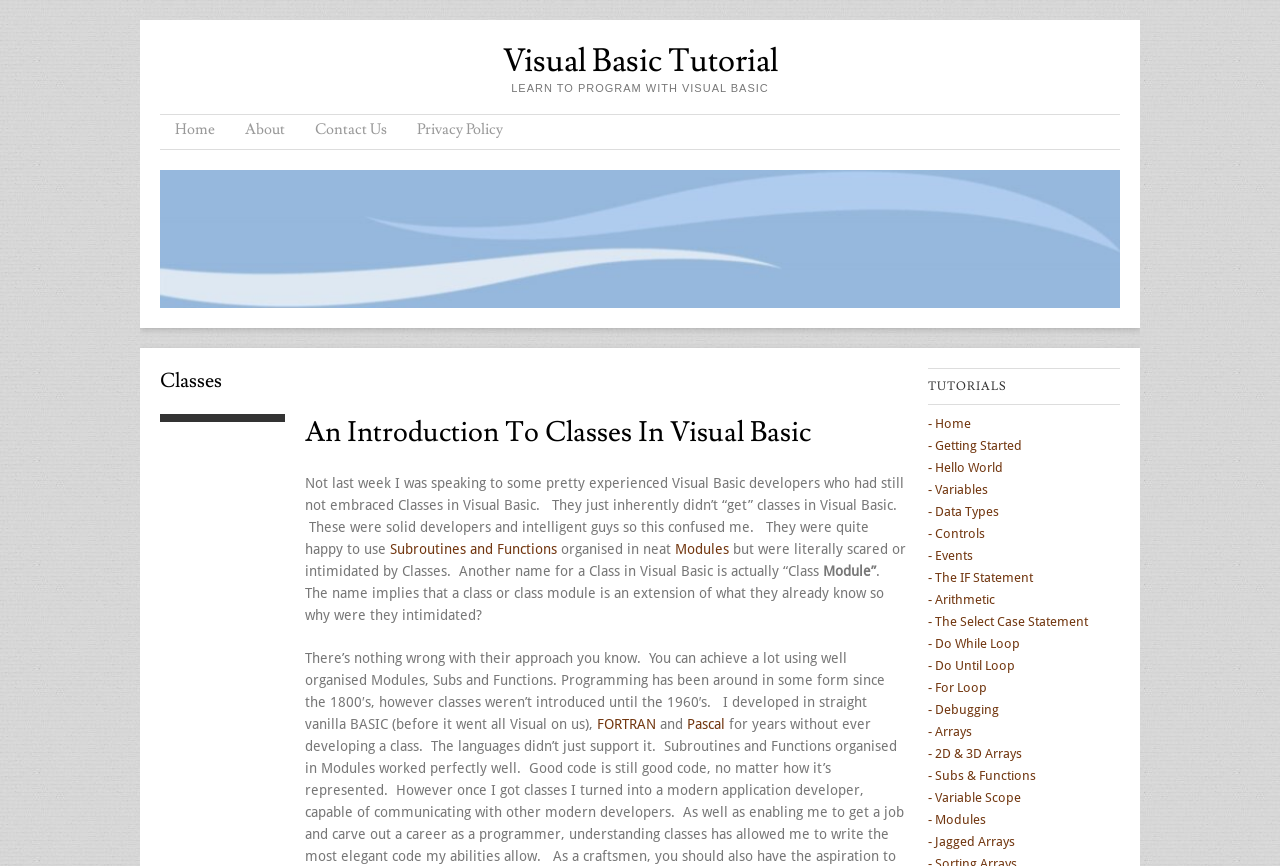What is the relationship between classes and modules in Visual Basic?
Please answer the question with a detailed response using the information from the screenshot.

The author mentions that 'another name for a Class in Visual Basic is actually “Class module”', which suggests that classes are an extension of modules. The author is explaining that classes are not a completely new concept, but rather a extension of what developers already know about modules.